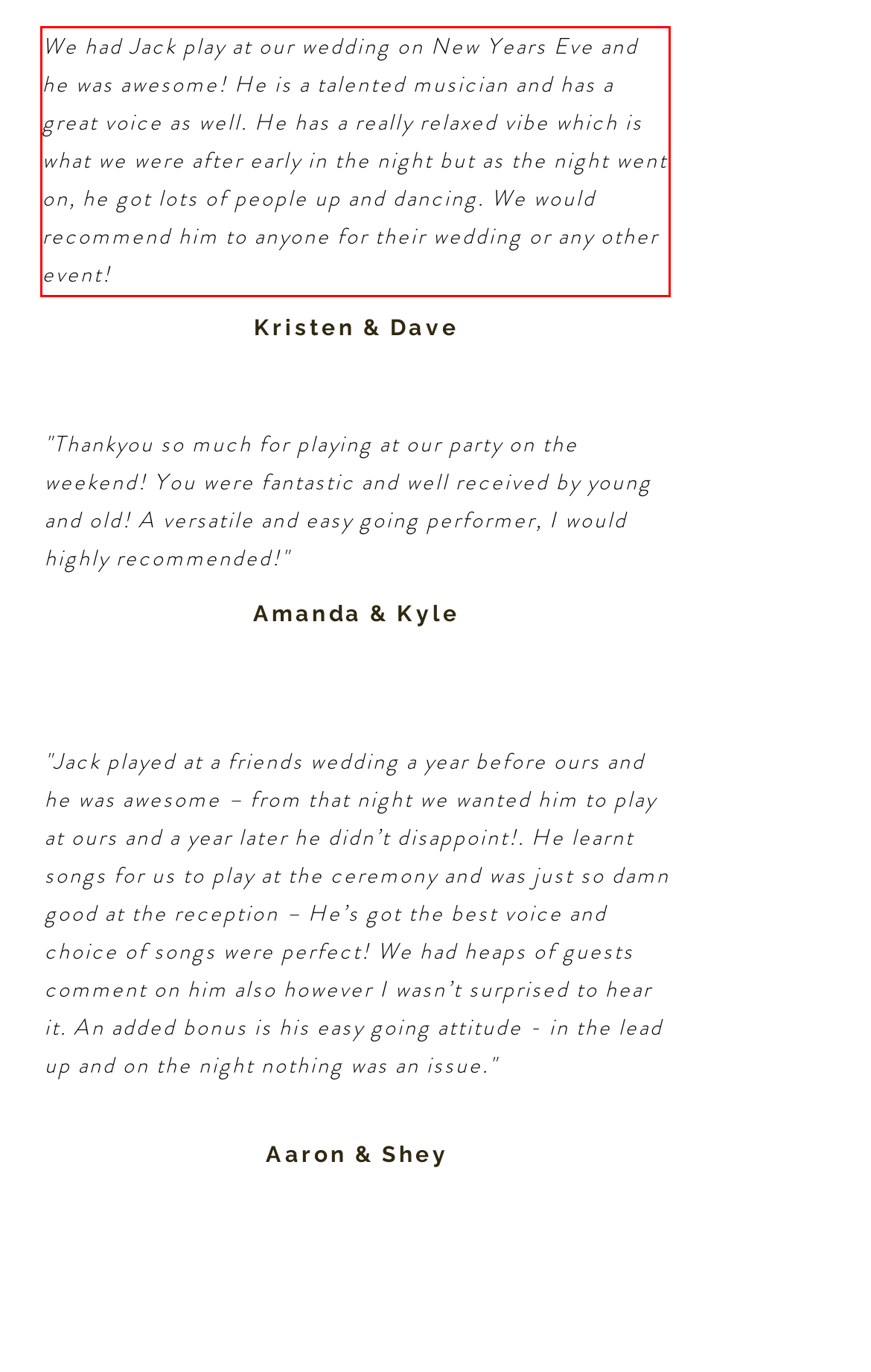You are provided with a screenshot of a webpage featuring a red rectangle bounding box. Extract the text content within this red bounding box using OCR.

We had Jack play at our wedding on New Years Eve and he was awesome! He is a talented musician and has a great voice as well. He has a really relaxed vibe which is what we were after early in the night but as the night went on, he got lots of people up and dancing. We would recommend him to anyone for their wedding or any other event!